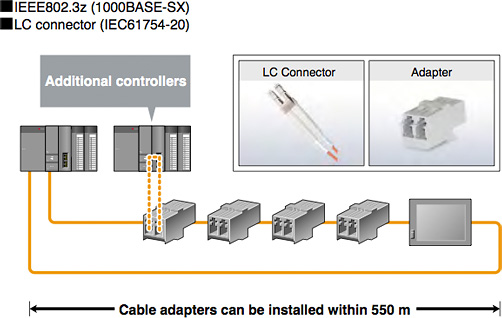Explain the image with as much detail as possible.

This image illustrates the technical aspects of Ethernet technology adoption, specifically highlighting the use of IEEE 802.3z (1000BASE-SX) networking protocols. It features a schematic representation of a network setup that includes additional controllers, with a focus on LC connectors, which are essential for connecting various network devices. 

On the right side, the image displays two key components: an LC Connector and an Adapter, indicating their role in facilitating communication between devices. The lower section of the image emphasizes that cable adapters can be installed within a distance of up to 550 meters, showcasing the flexibility and efficiency of using these components in network installations. Overall, the diagram serves as an informative guide for understanding how Ethernet cabling can be effectively implemented in various tech setups.